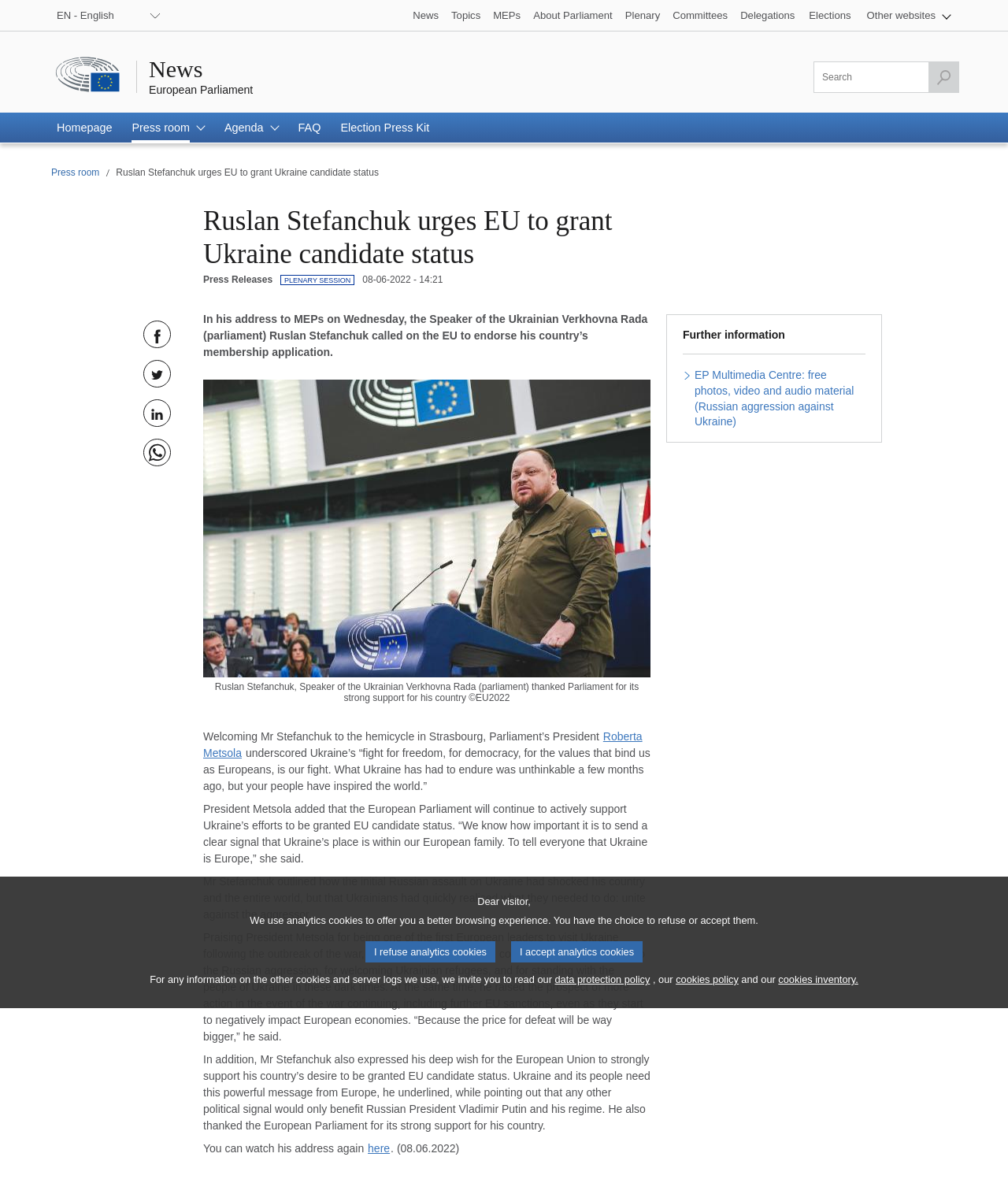Determine the bounding box coordinates of the clickable element to achieve the following action: 'Go back to page'. Provide the coordinates as four float values between 0 and 1, formatted as [left, top, right, bottom].

[0.048, 0.139, 0.101, 0.152]